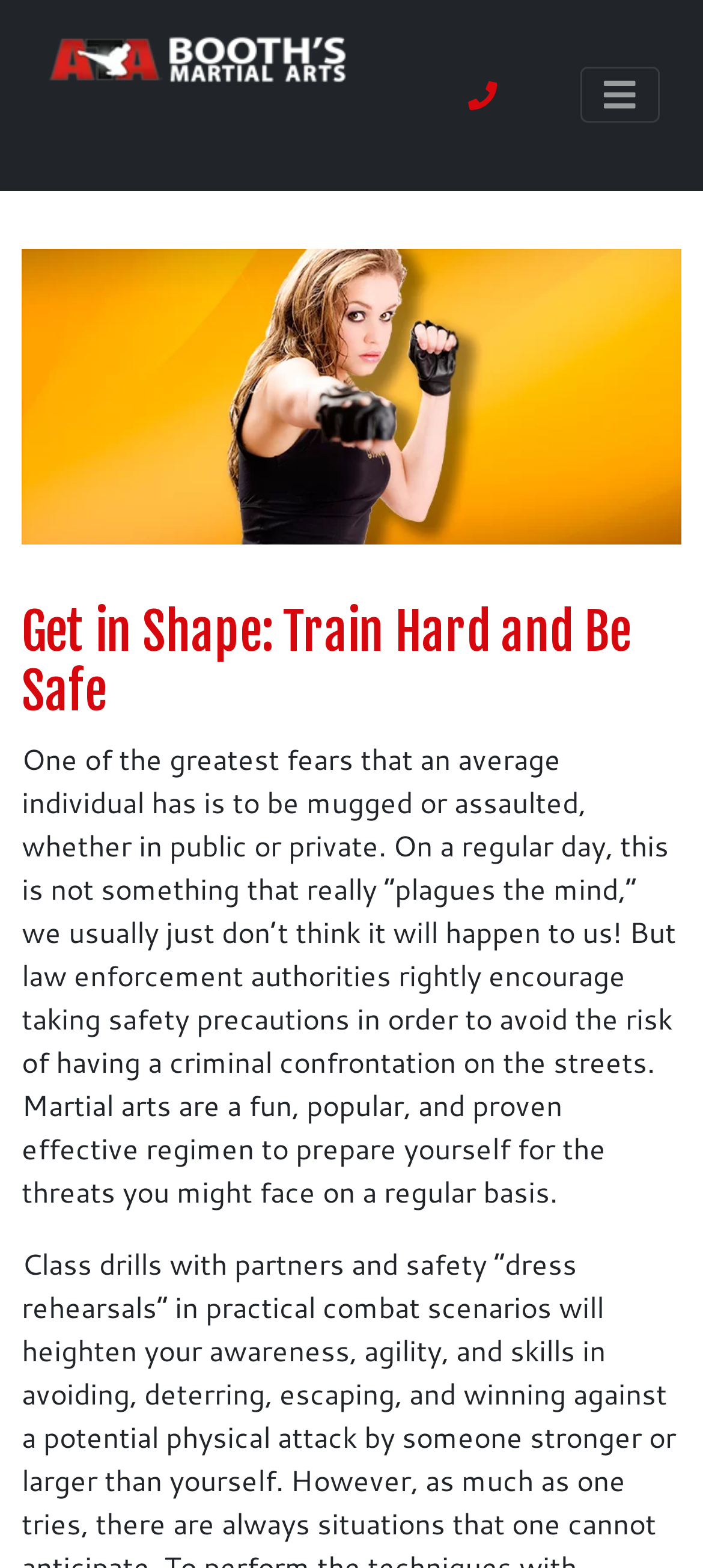Elaborate on the different components and information displayed on the webpage.

The webpage is about martial arts training for self-defense and safety. At the top left, there is a logo of Booth ATA Martial Arts, which is an image linked to the website. Next to the logo, there is a hamburger menu icon, represented by a Unicode character, and a toggle navigation button that controls the top navigation bar.

Below the logo and navigation menu, there is a large header section that spans almost the entire width of the page. The header contains the title "Get in Shape: Train Hard and Be Safe" in a prominent font size. This title is also a link.

Under the header, there is a block of text that discusses the importance of taking safety precautions to avoid criminal confrontations. The text explains that martial arts are a fun and effective way to prepare oneself for potential threats. This text block is quite long and takes up most of the page's content area.